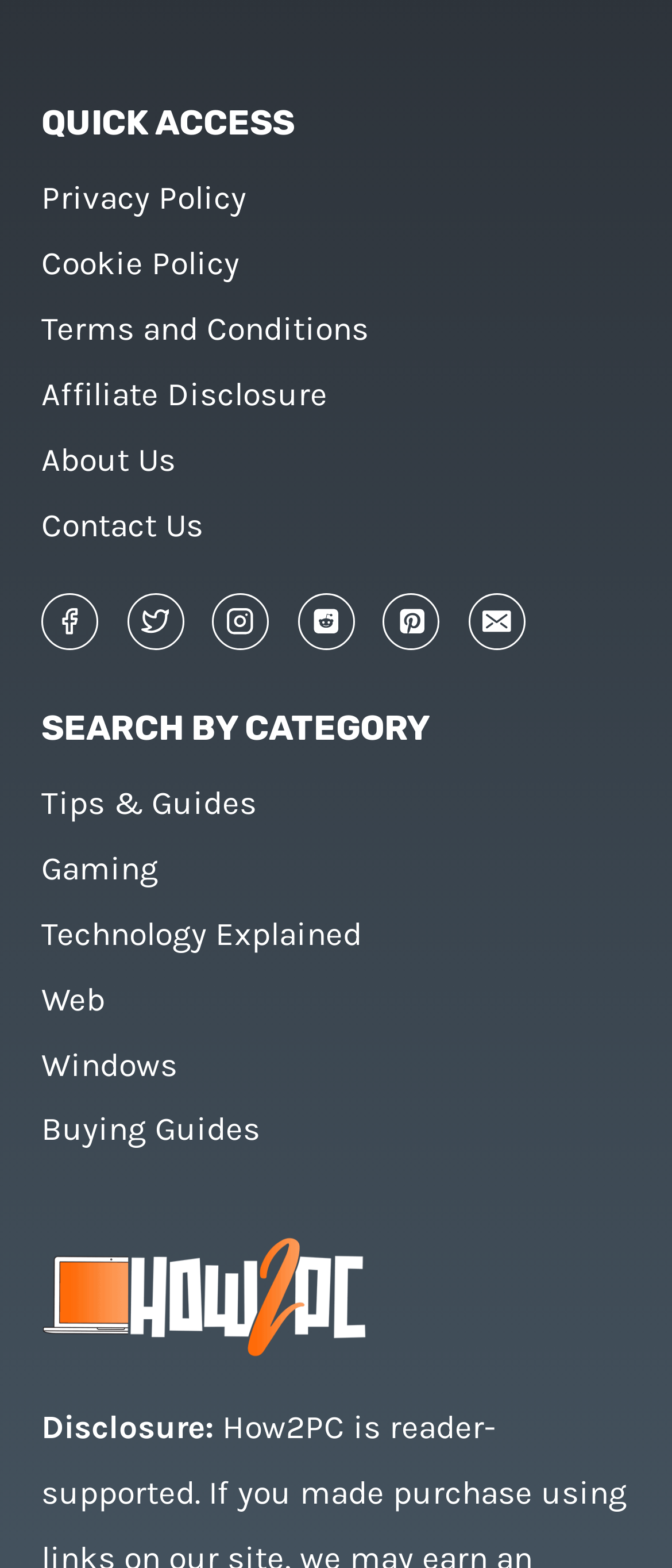Using the image as a reference, answer the following question in as much detail as possible:
What is the text above the figure?

The text above the figure is 'Disclosure:' because it is the StaticText element located above the figure, with a bounding box coordinate of [0.062, 0.898, 0.318, 0.922].